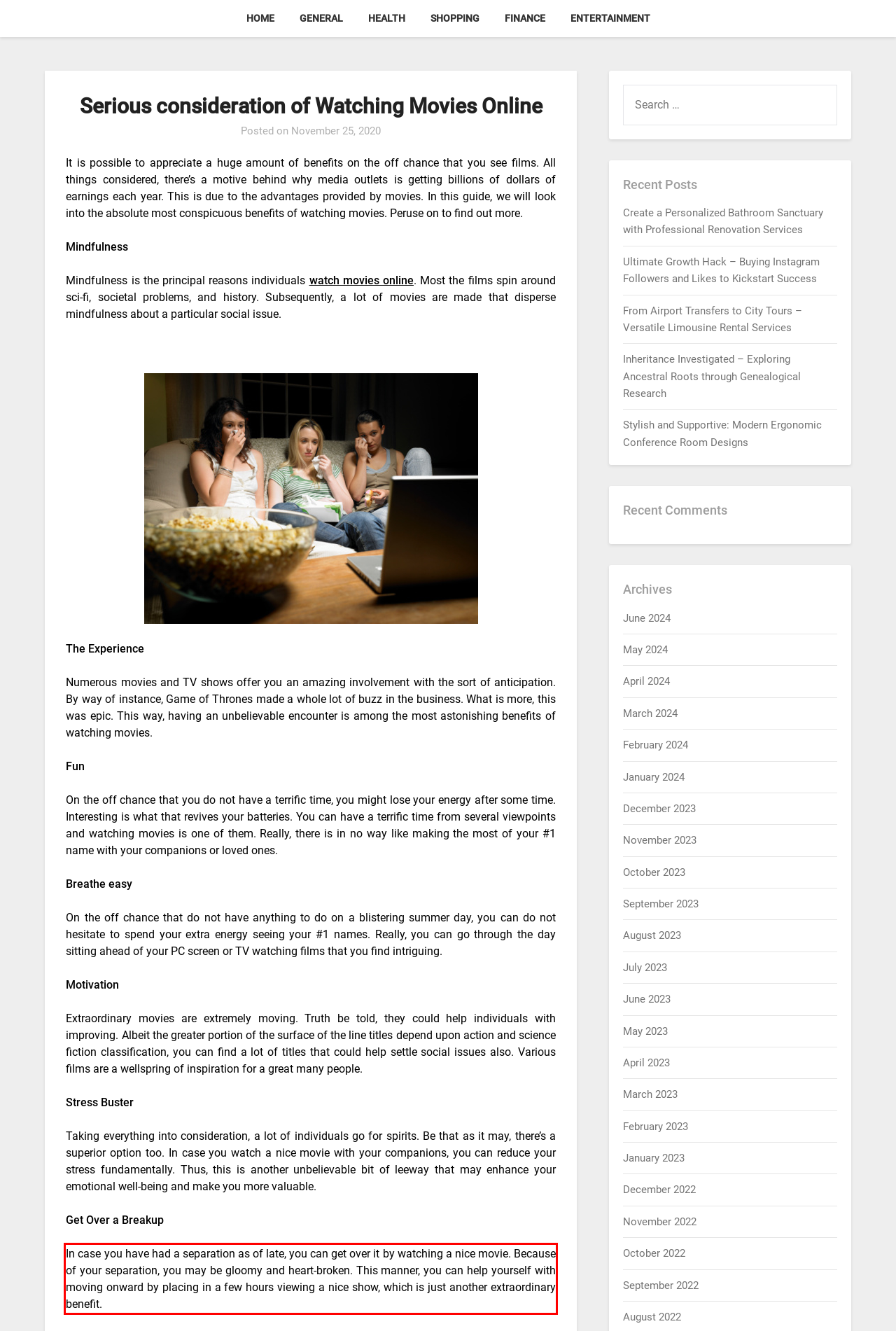The screenshot provided shows a webpage with a red bounding box. Apply OCR to the text within this red bounding box and provide the extracted content.

In case you have had a separation as of late, you can get over it by watching a nice movie. Because of your separation, you may be gloomy and heart-broken. This manner, you can help yourself with moving onward by placing in a few hours viewing a nice show, which is just another extraordinary benefit.